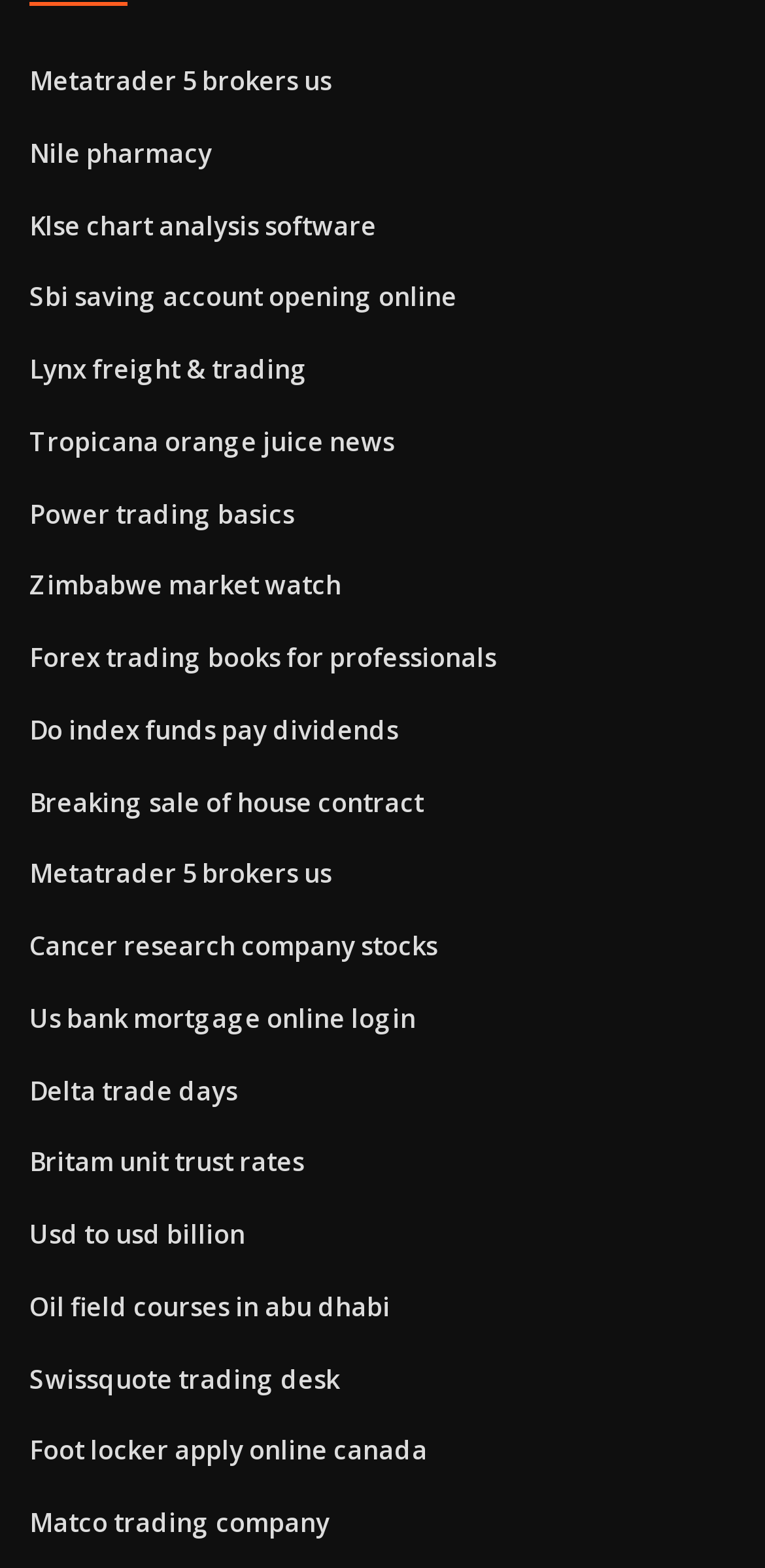For the element described, predict the bounding box coordinates as (top-left x, top-left y, bottom-right x, bottom-right y). All values should be between 0 and 1. Element description: Power trading basics

[0.038, 0.316, 0.385, 0.339]